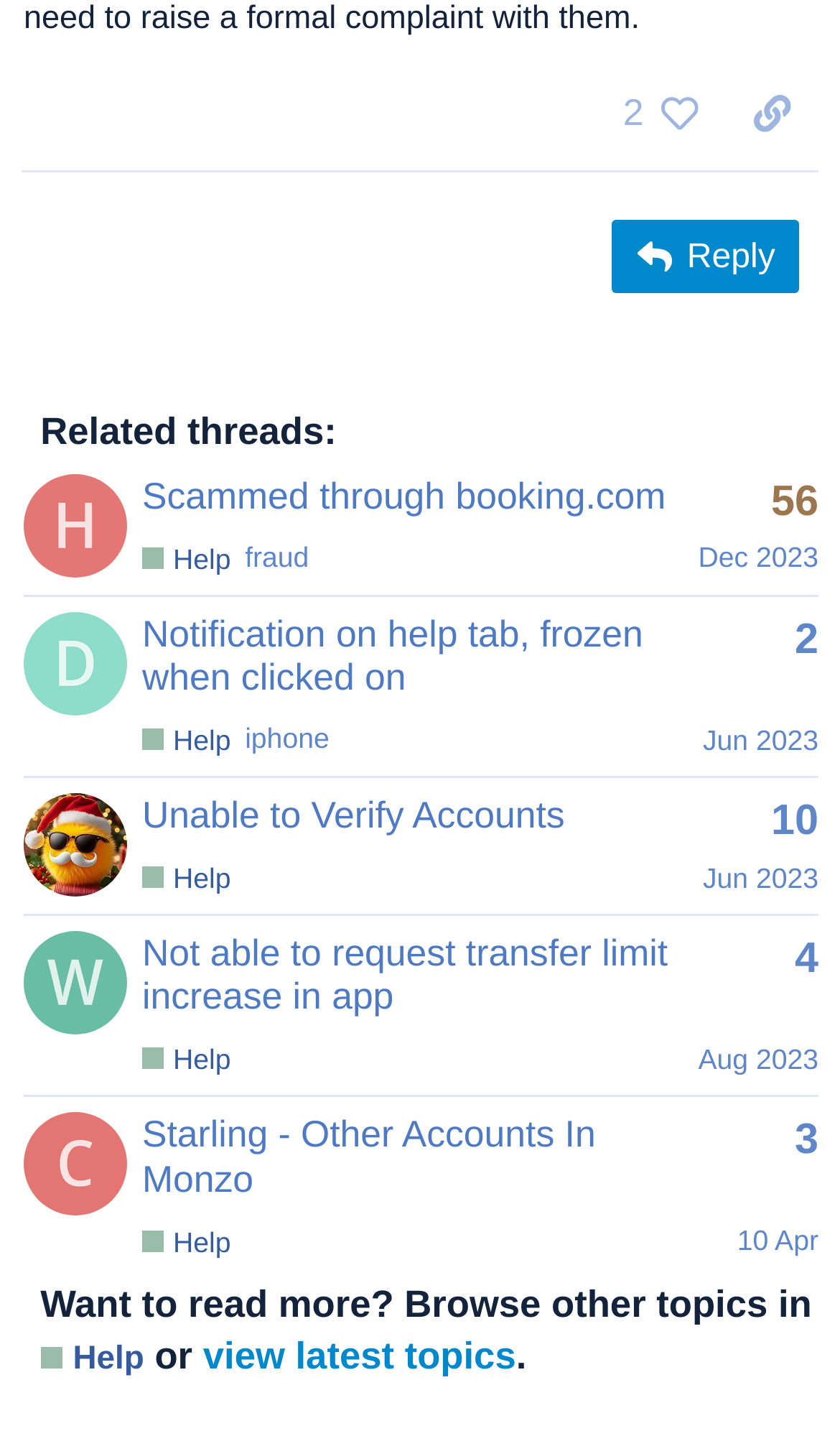Respond to the question below with a concise word or phrase:
How many related threads are there?

5